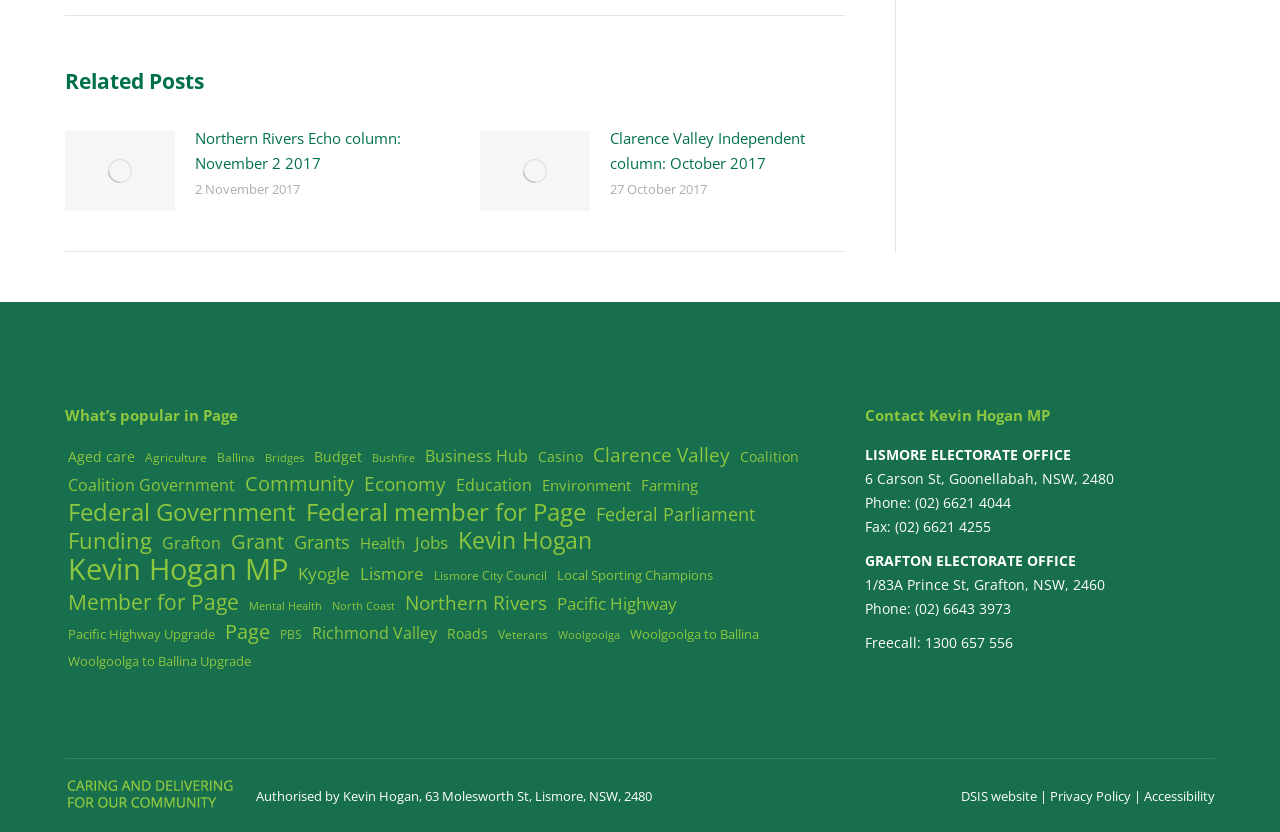Provide a one-word or one-phrase answer to the question:
How many electorate offices are listed on this webpage?

2